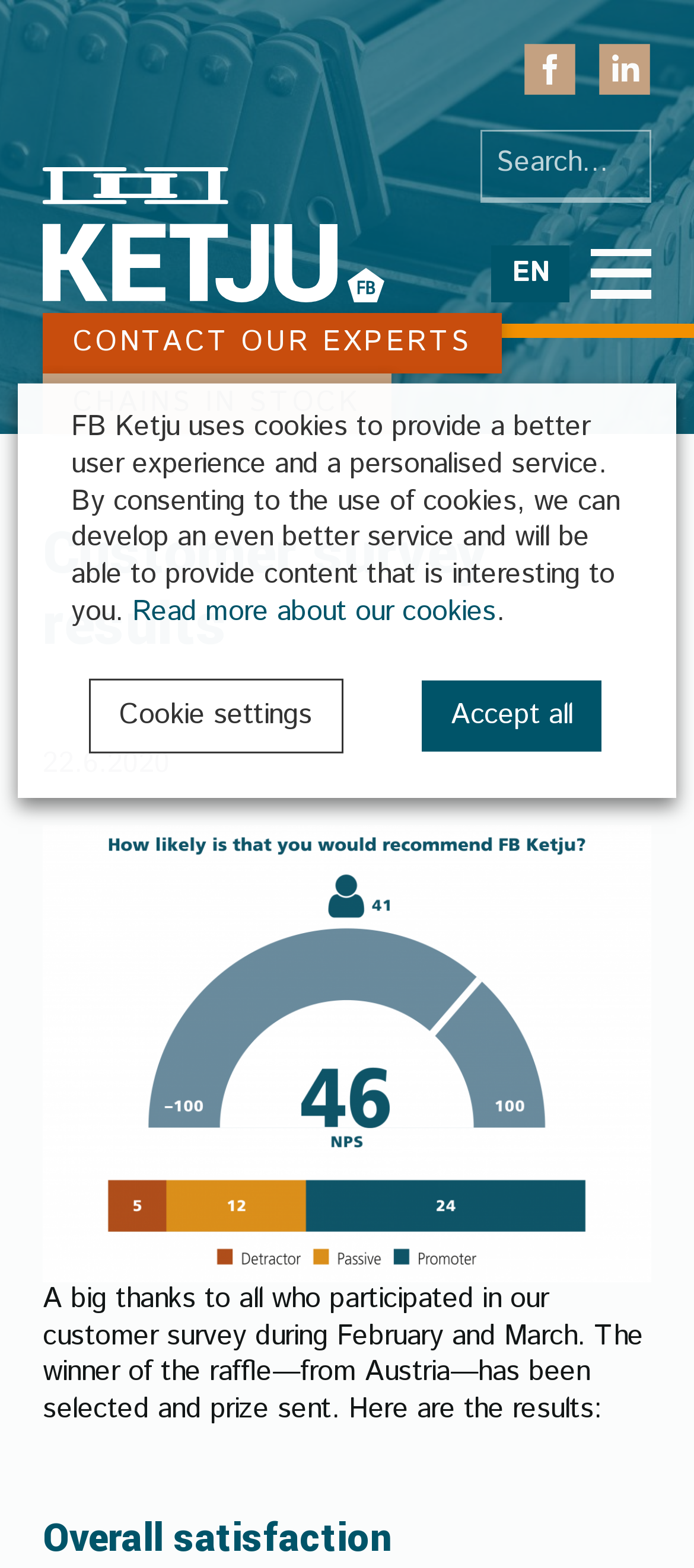What is the overall satisfaction section about?
Based on the screenshot, respond with a single word or phrase.

Survey results